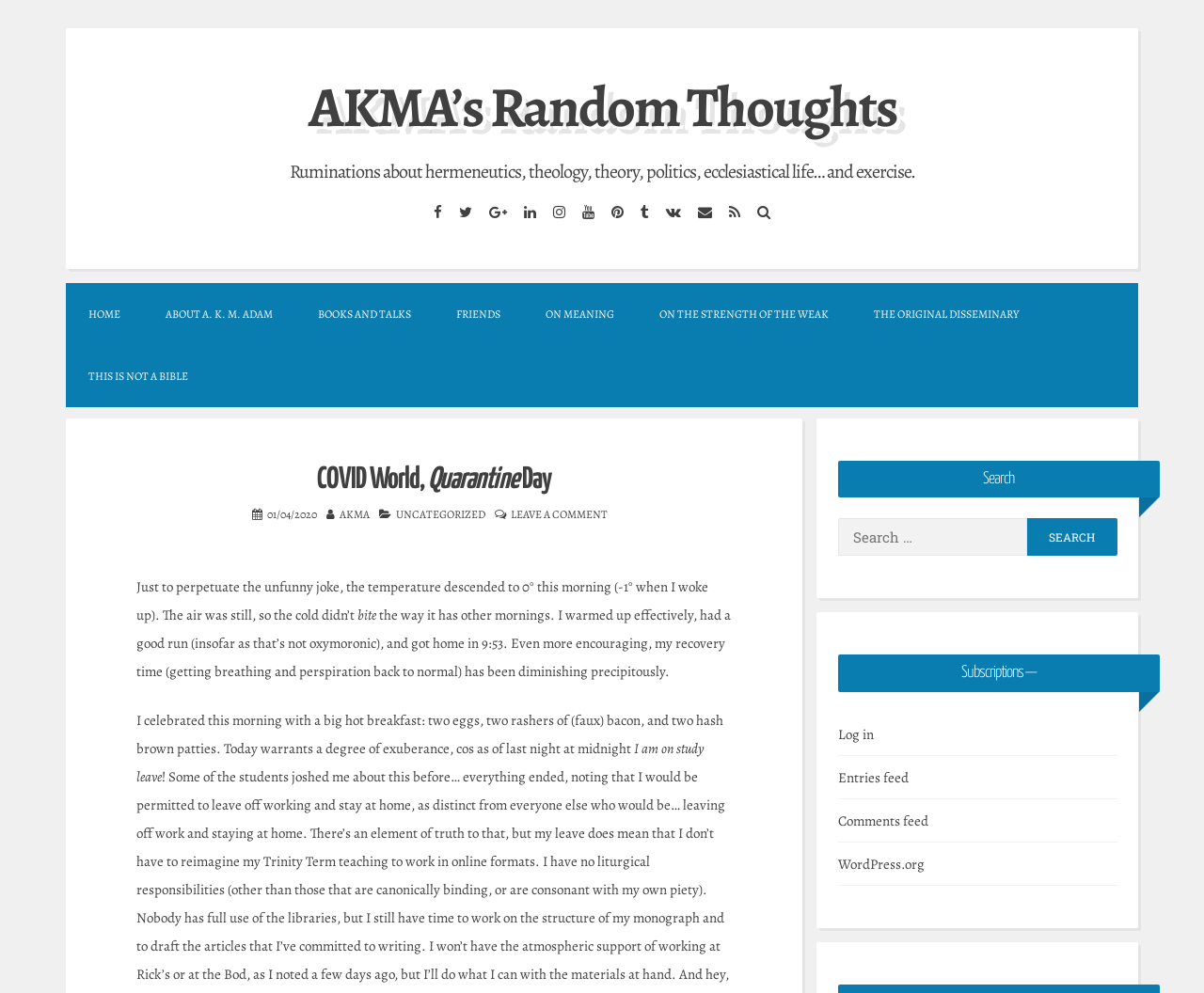Locate the coordinates of the bounding box for the clickable region that fulfills this instruction: "Click on the 'HOME' link".

[0.055, 0.285, 0.119, 0.347]